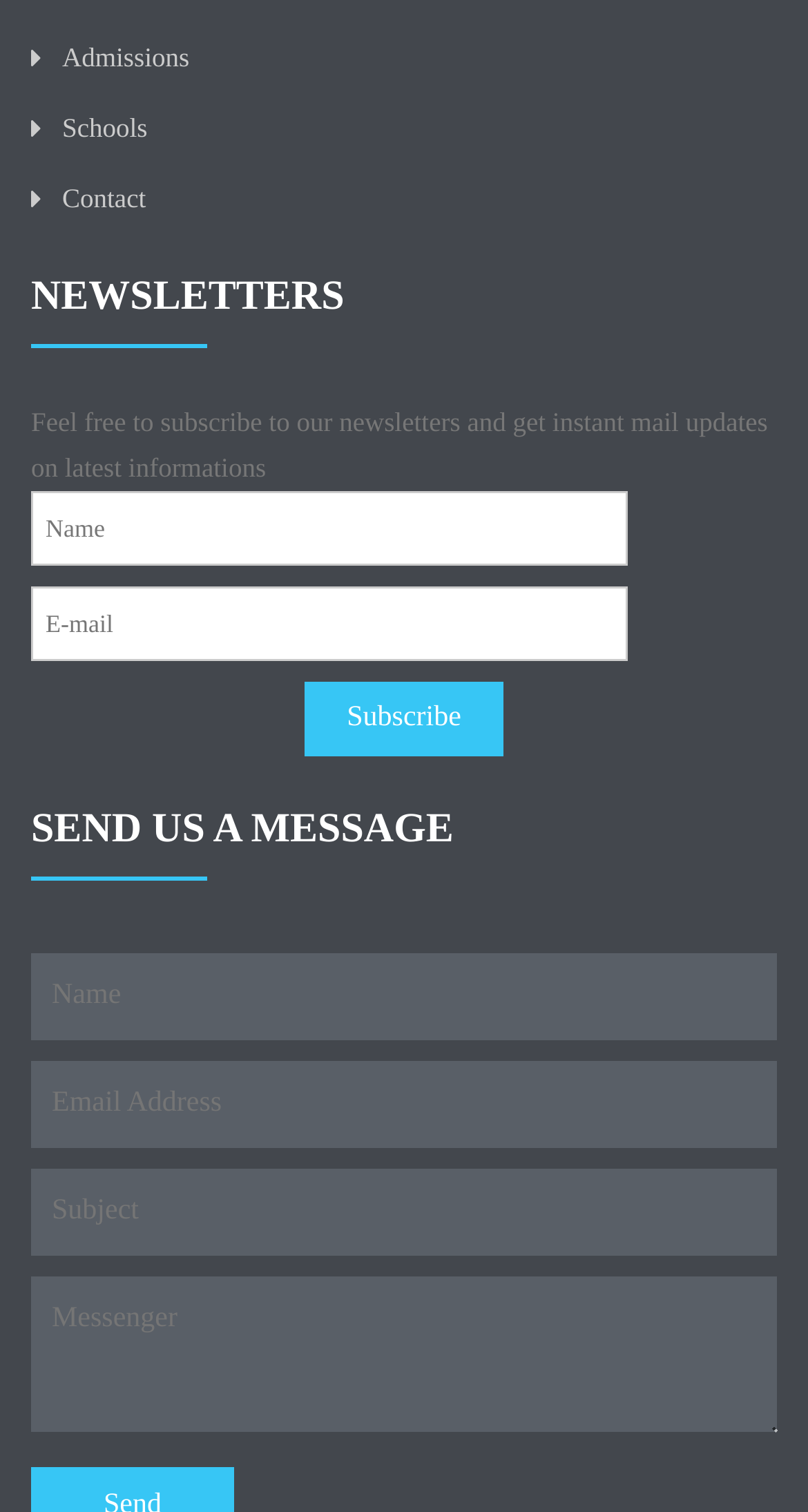Point out the bounding box coordinates of the section to click in order to follow this instruction: "Enter your name".

[0.038, 0.325, 0.777, 0.374]